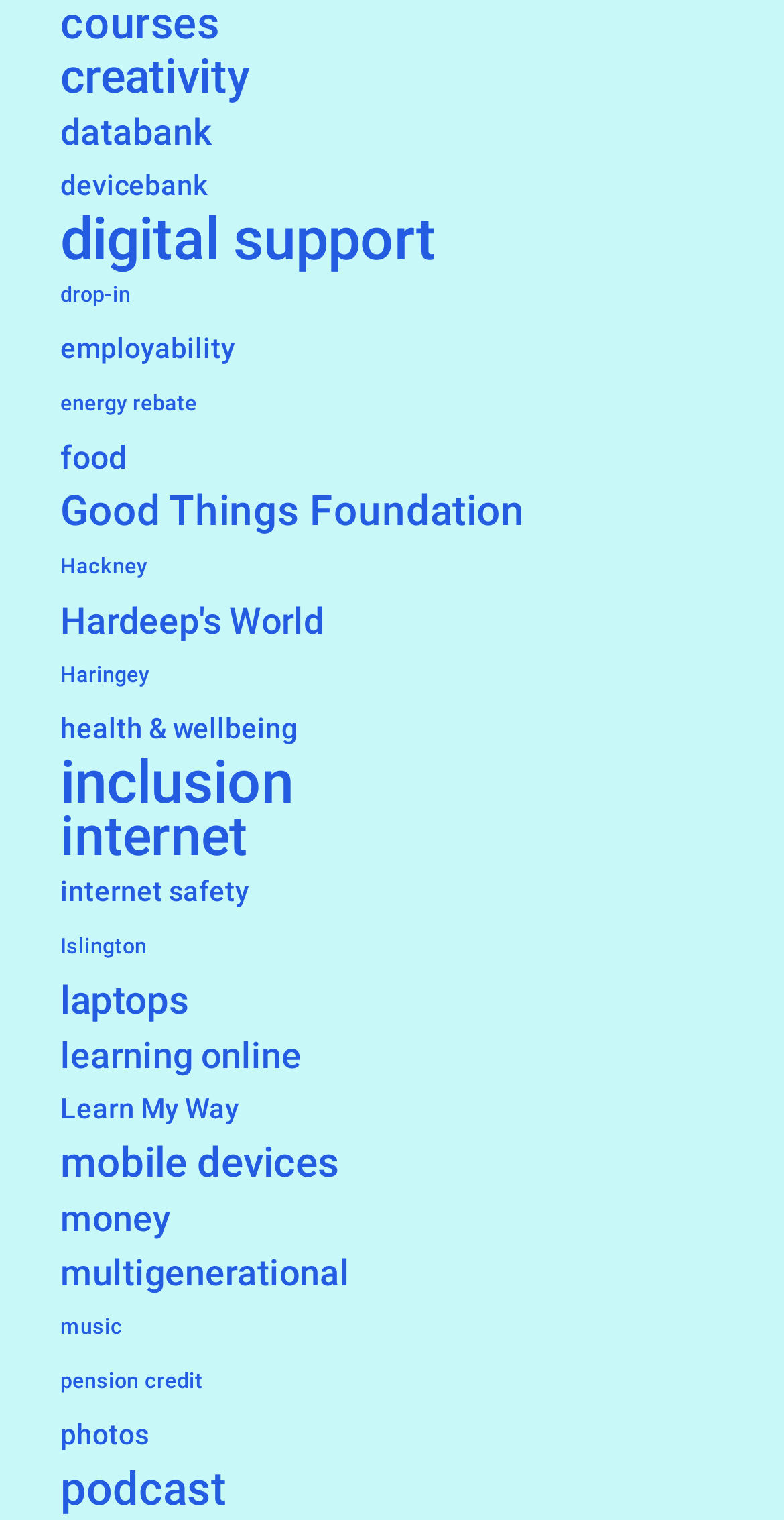Please identify the bounding box coordinates of the region to click in order to complete the given instruction: "Listen to podcasts". The coordinates should be four float numbers between 0 and 1, i.e., [left, top, right, bottom].

[0.077, 0.962, 0.923, 0.998]